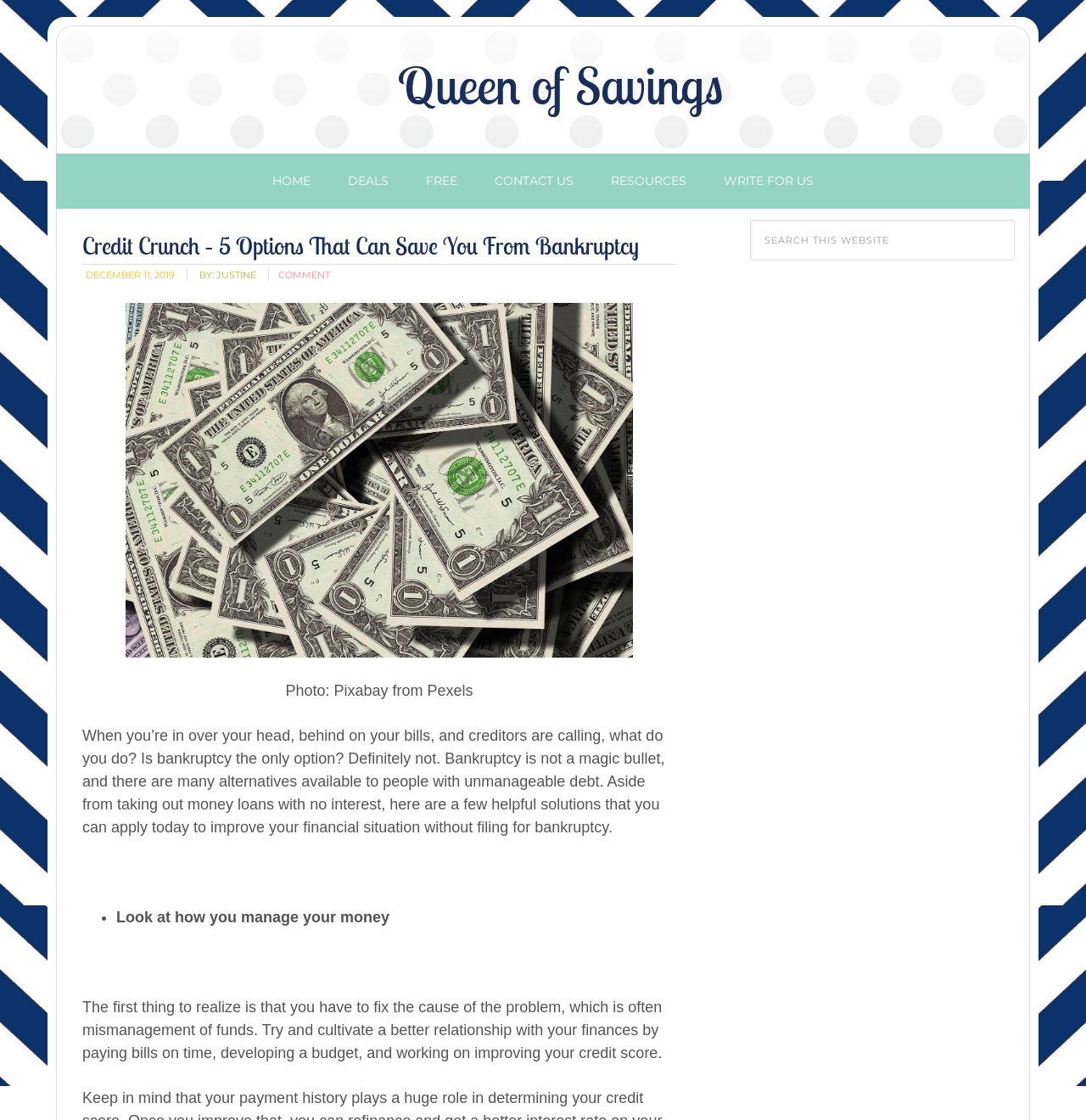Indicate the bounding box coordinates of the clickable region to achieve the following instruction: "contact us."

[0.44, 0.137, 0.544, 0.186]